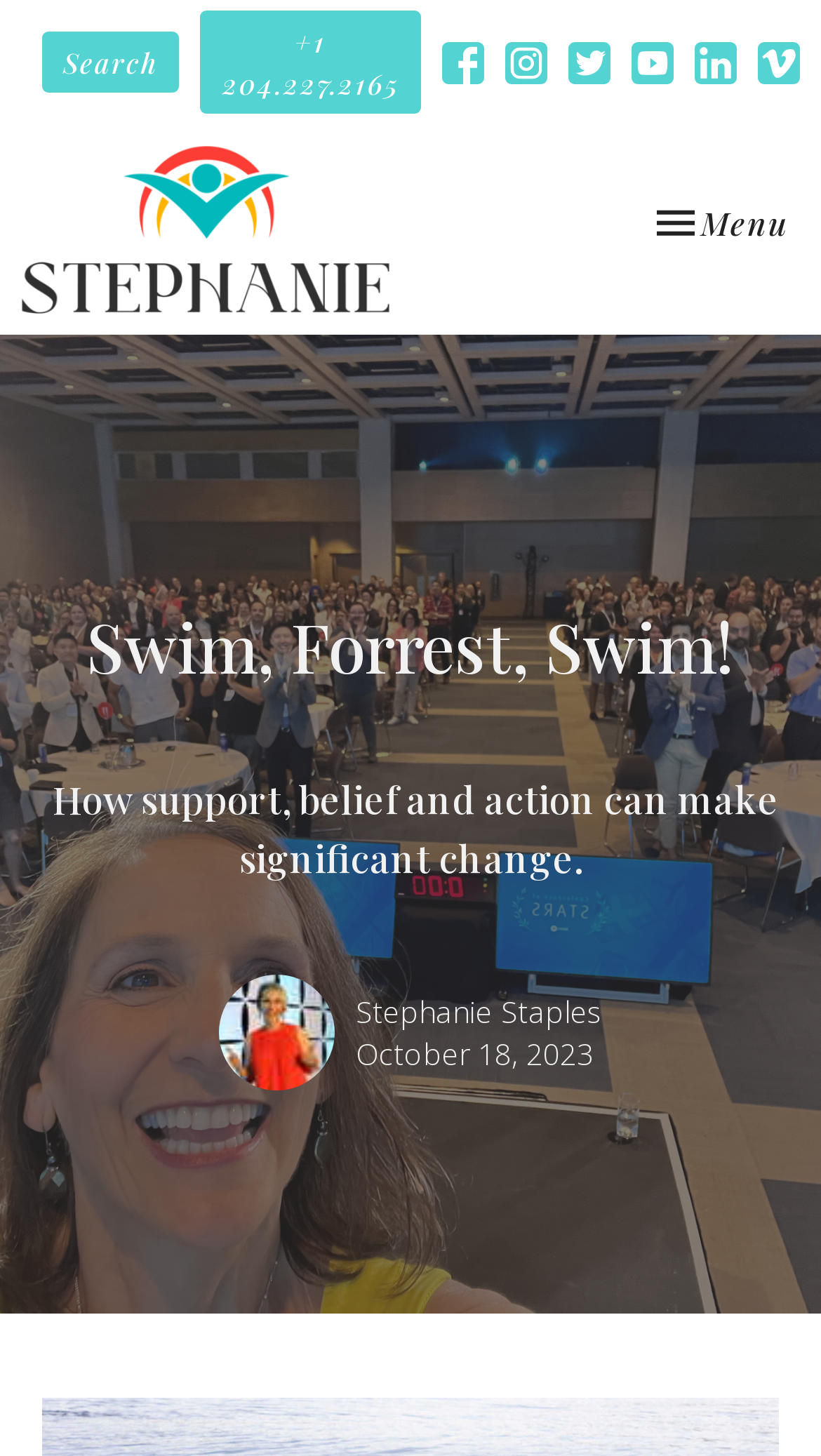What is the phone number on the webpage?
From the details in the image, answer the question comprehensively.

I found the phone number by looking at the links on the top of the webpage, and one of them is a phone number in the format of '+1 204.227.2165'.